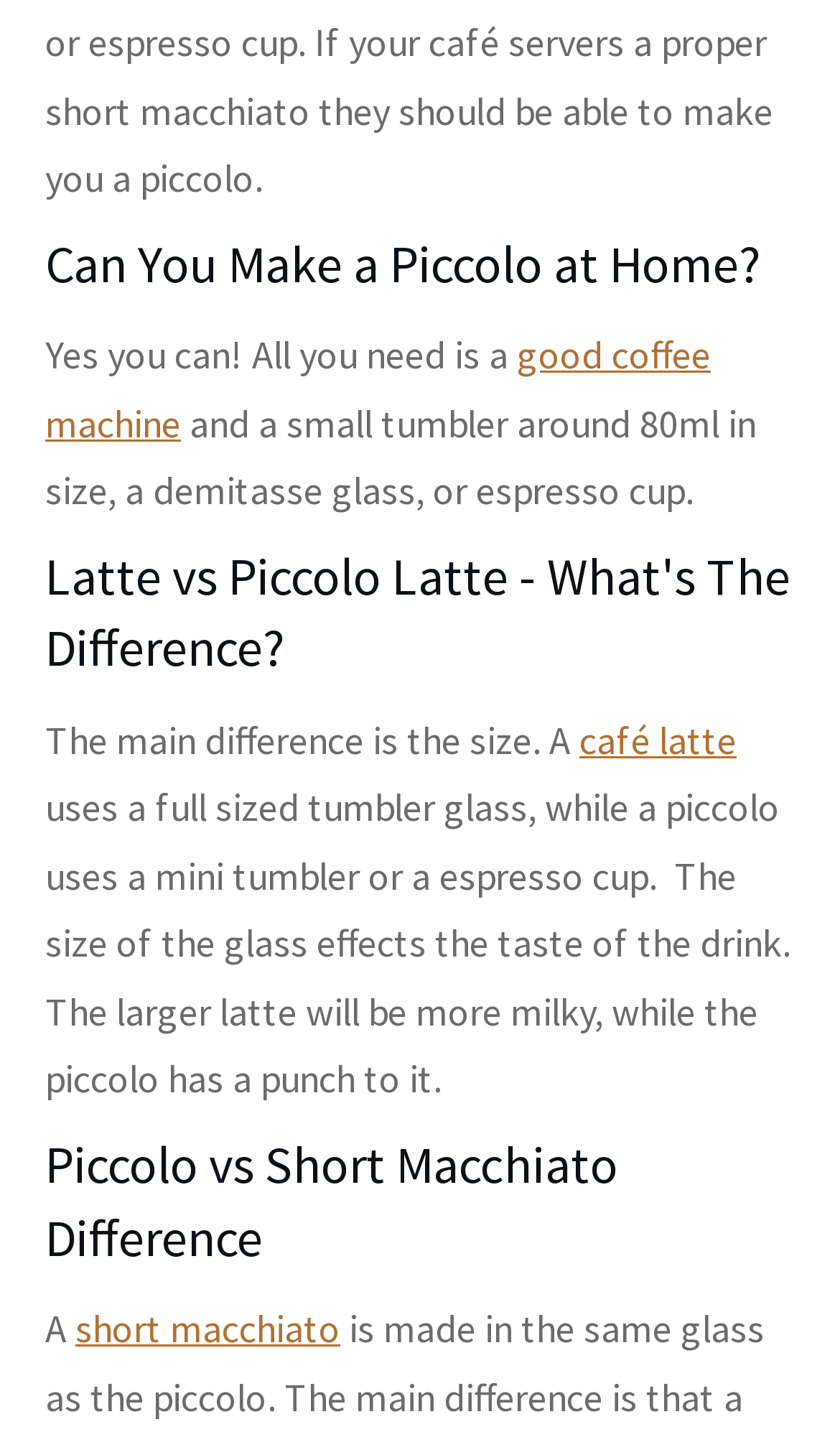What is needed to make a piccolo at home?
Give a single word or phrase as your answer by examining the image.

coffee machine and small tumbler